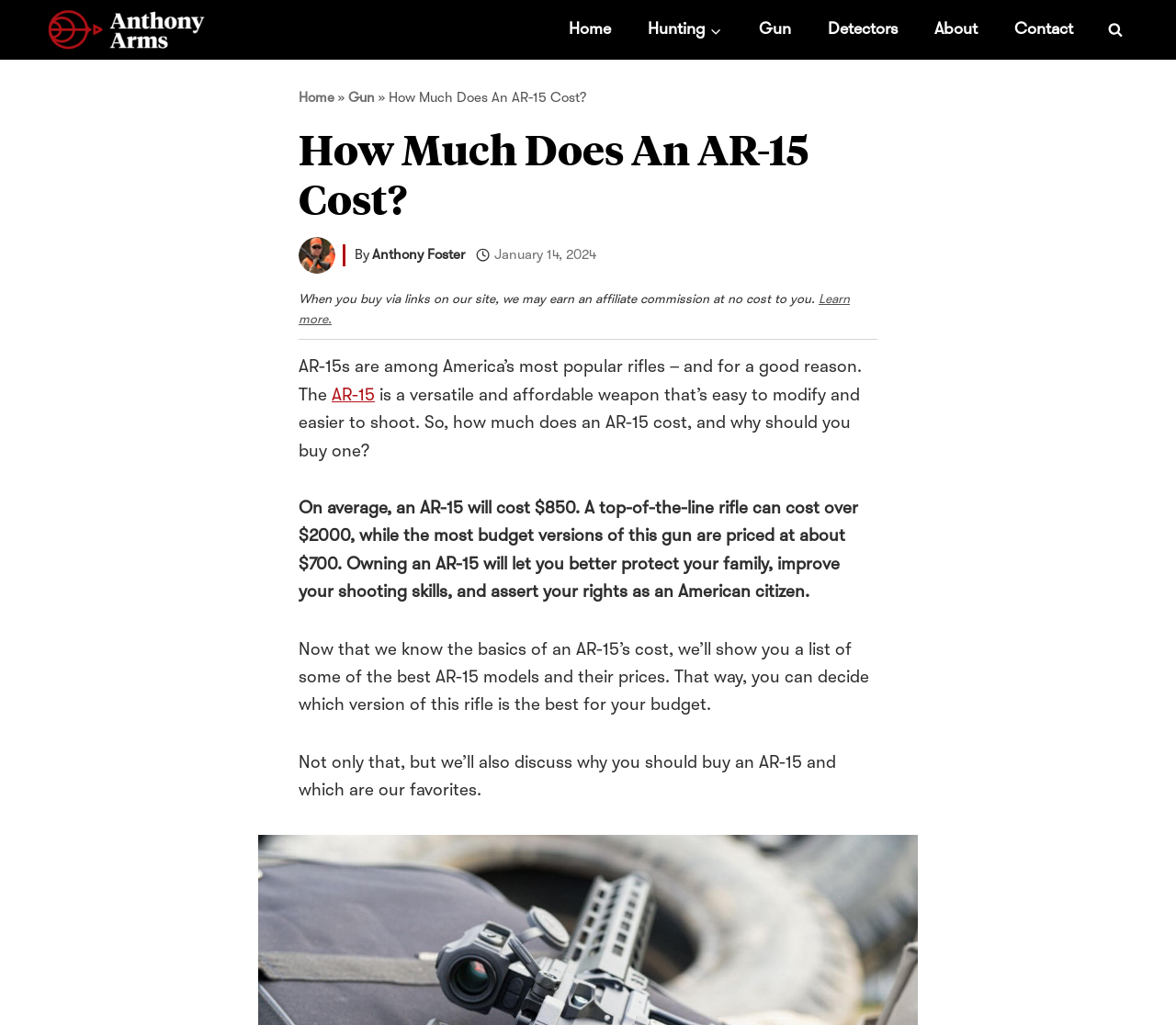What is the date of the article?
Look at the webpage screenshot and answer the question with a detailed explanation.

The date of the article is mentioned in the text as 'January 14, 2024', which is stated in the time element.